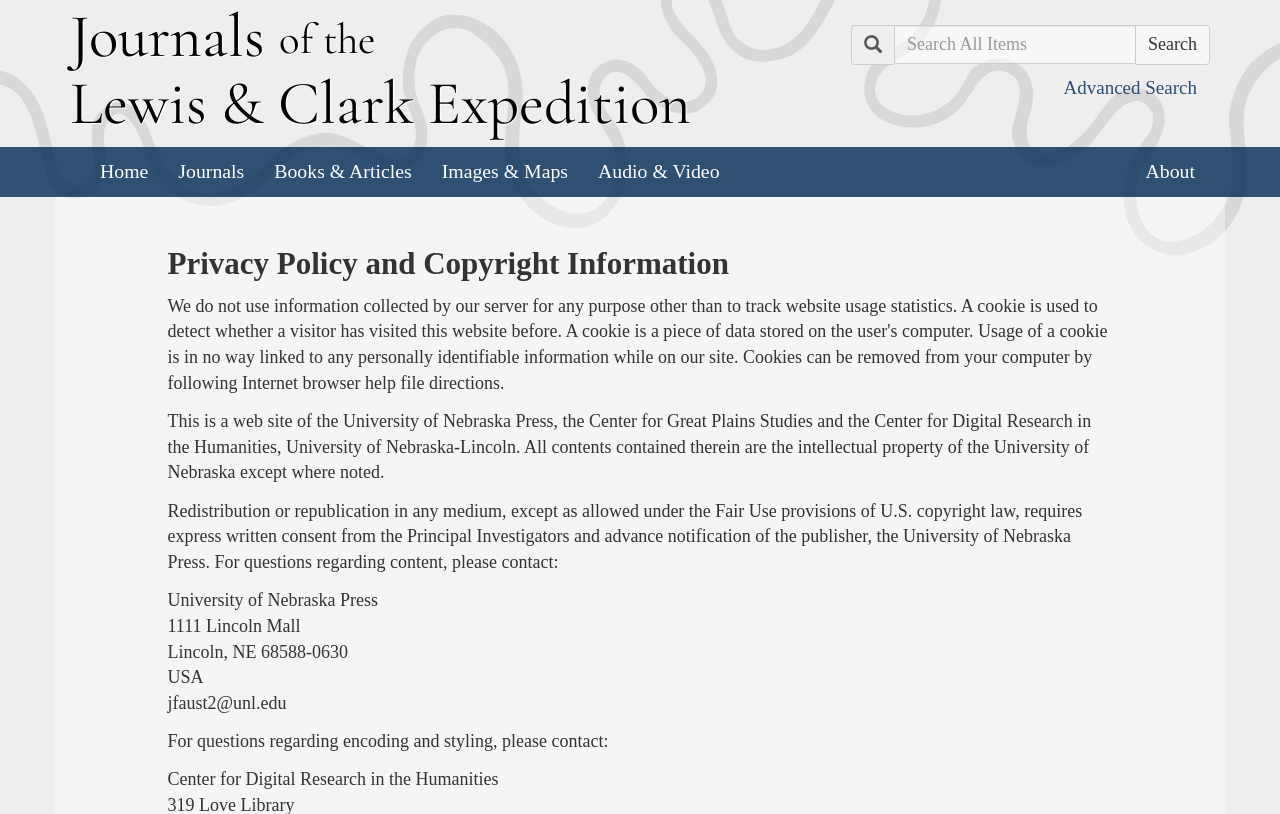Create a full and detailed caption for the entire webpage.

The webpage is about the privacy policy of the Journals of the Lewis and Clark Expedition. At the top, there is a heading that reads "Journals of the Lewis & Clark Expedition". Below this heading, there is a search bar with a "Search" button and a link to "Advanced Search". 

On the top-right corner, there are several links to different sections of the website, including "Home", "Journals", "Books & Articles", "Images & Maps", "Audio & Video", and "About". 

The main content of the page is divided into two sections. The first section is headed by "Privacy Policy and Copyright Information" and contains a paragraph of text explaining the intellectual property rights of the University of Nebraska. 

Below this, there is a longer section of text that outlines the terms of redistribution and republication of the website's content, including contact information for the Principal Investigators and the University of Nebraska Press. This section also includes the address, email, and other contact details of the website administrators.